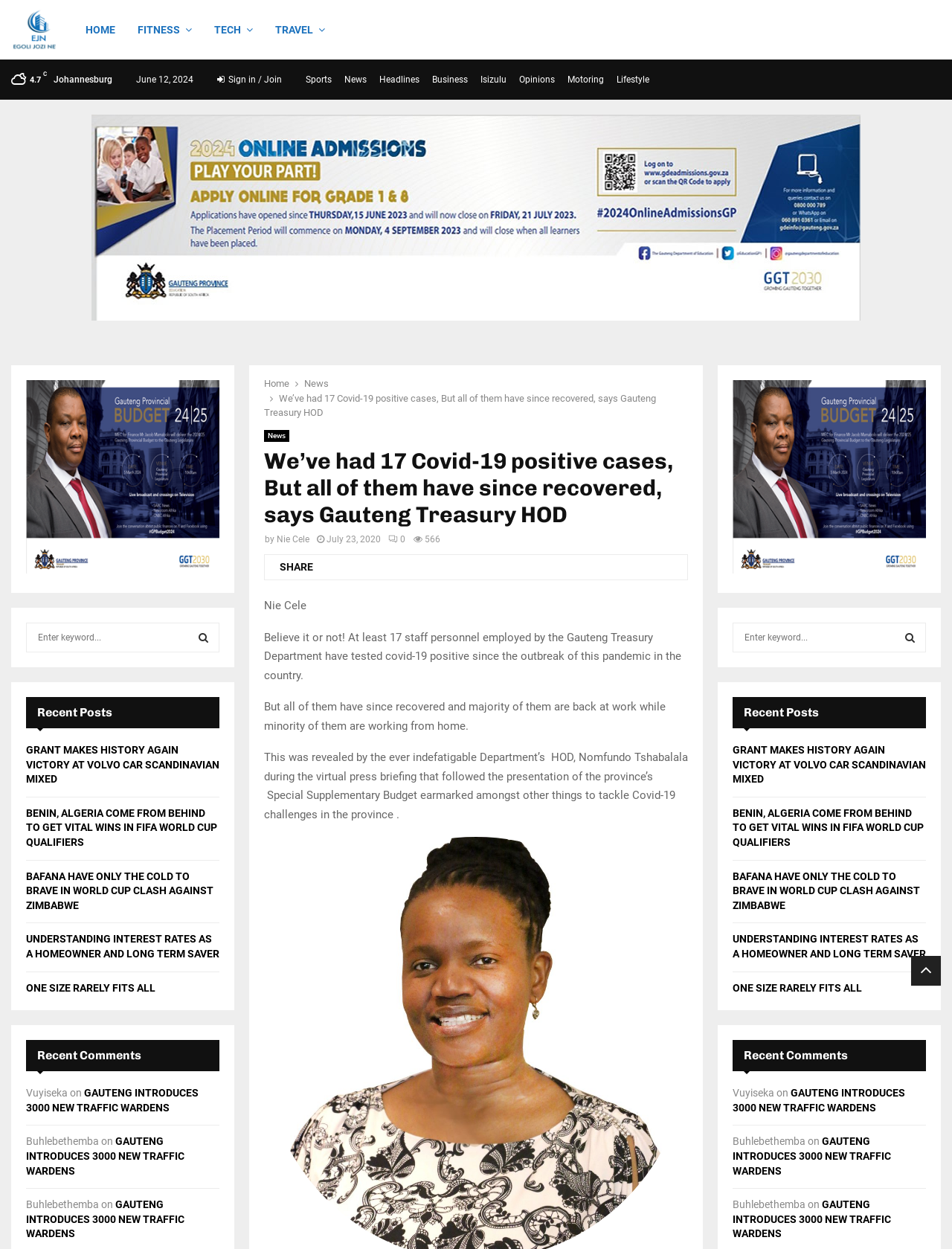Locate the bounding box coordinates of the segment that needs to be clicked to meet this instruction: "Click on HOME".

[0.09, 0.0, 0.121, 0.048]